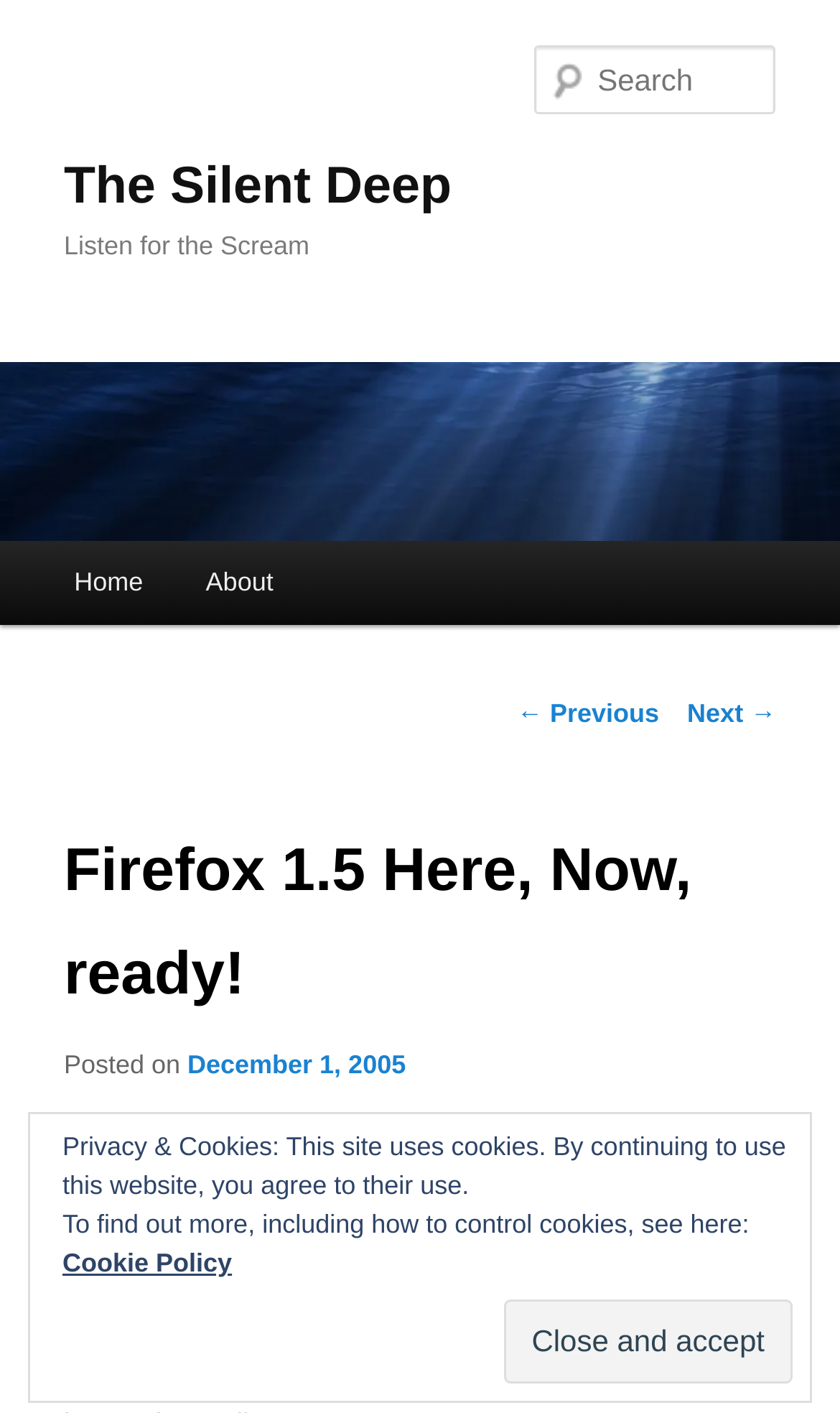Please identify the primary heading of the webpage and give its text content.

The Silent Deep